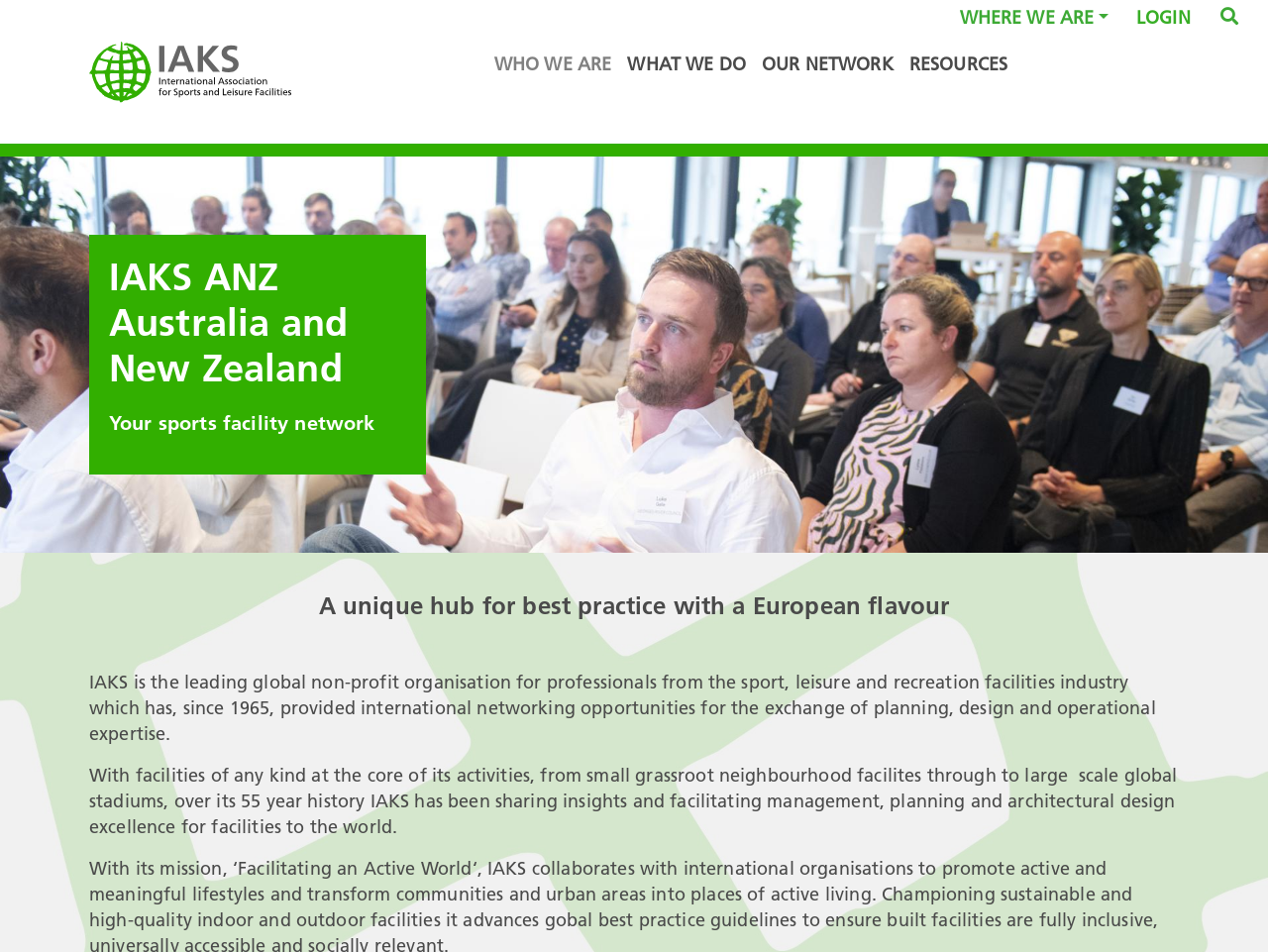What type of facilities are mentioned on the webpage?
Provide a one-word or short-phrase answer based on the image.

Sports facilities